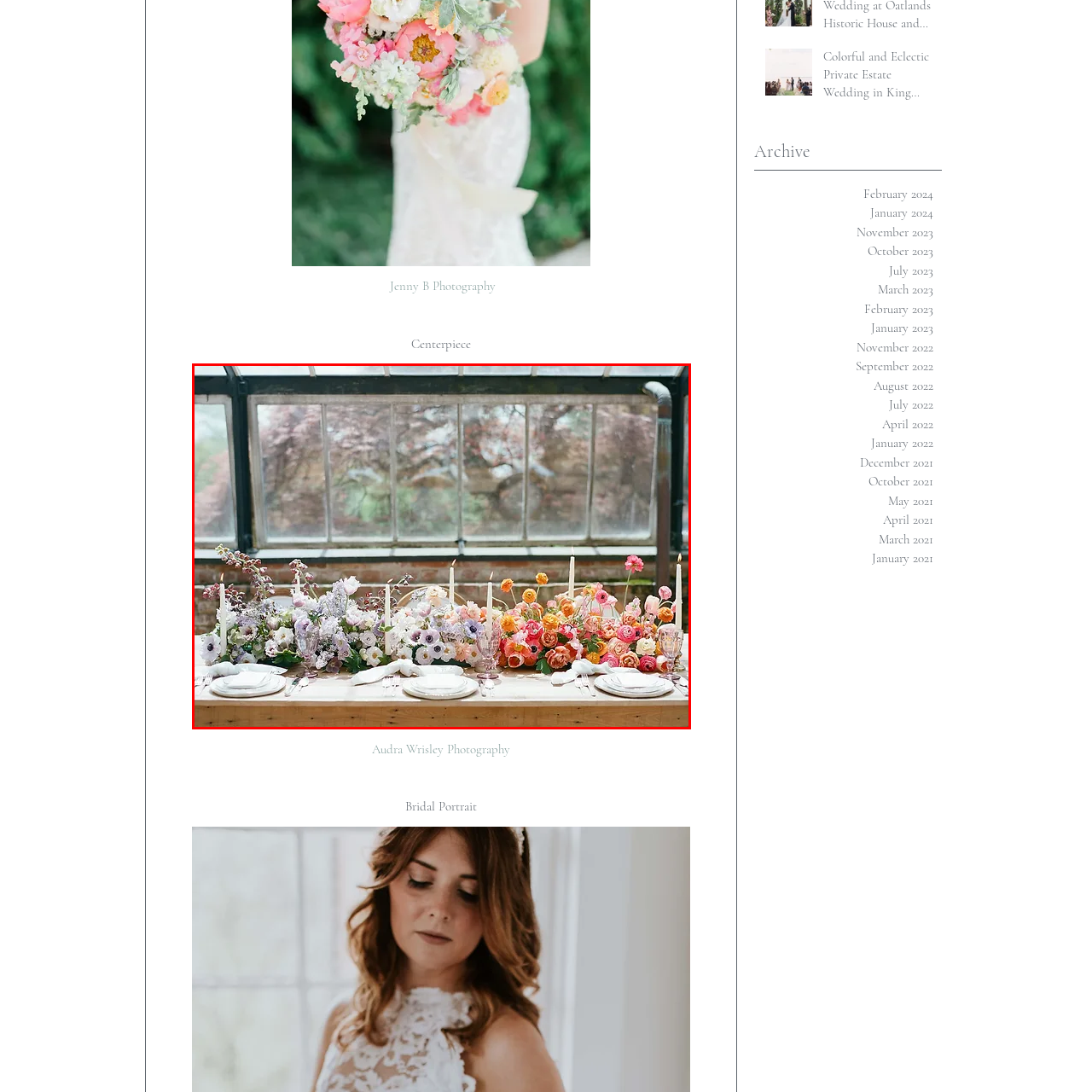Check the section outlined in red, What type of light filters through the windows? Please reply with a single word or phrase.

Natural